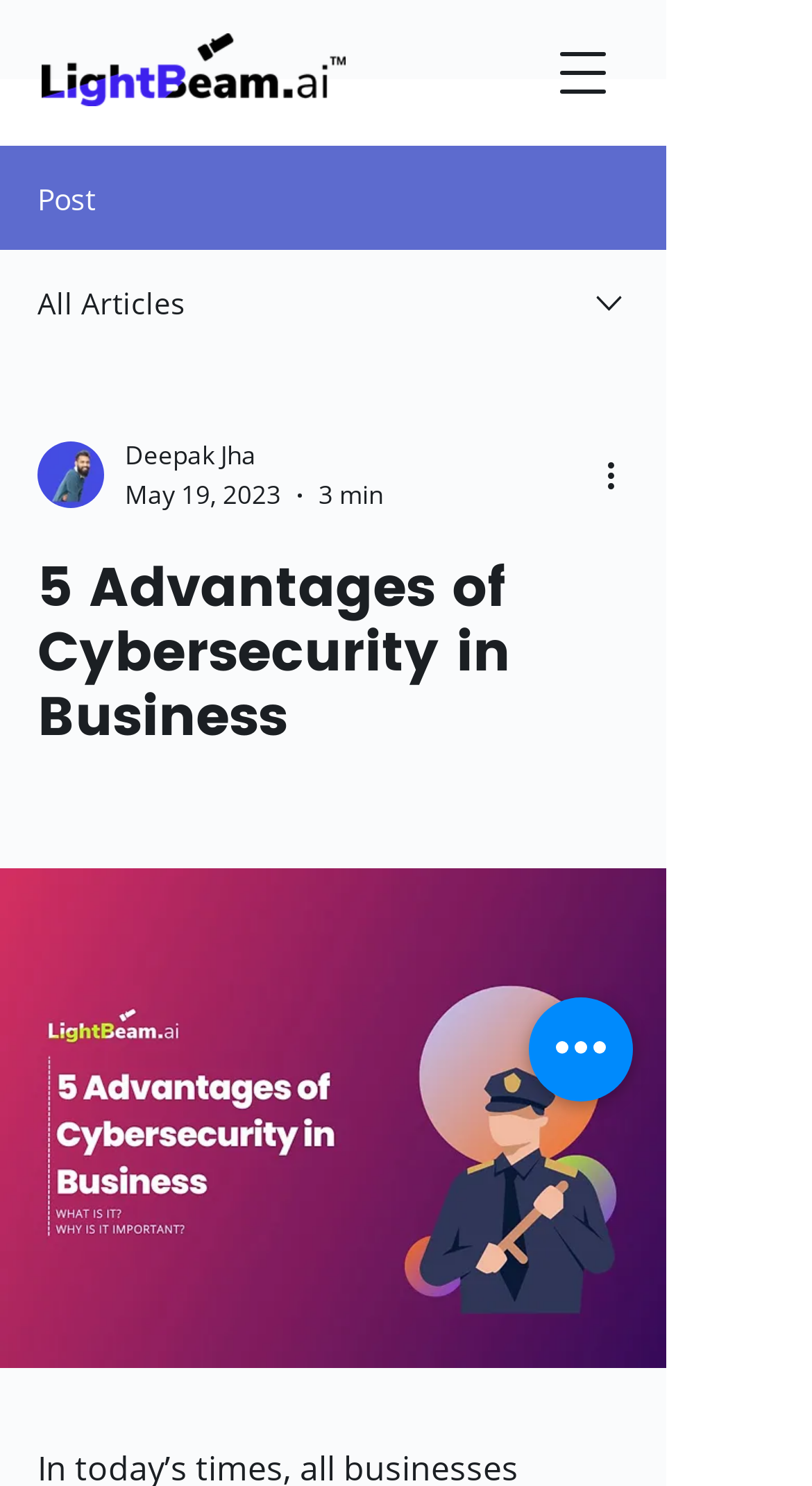Please determine the headline of the webpage and provide its content.

5 Advantages of Cybersecurity in Business